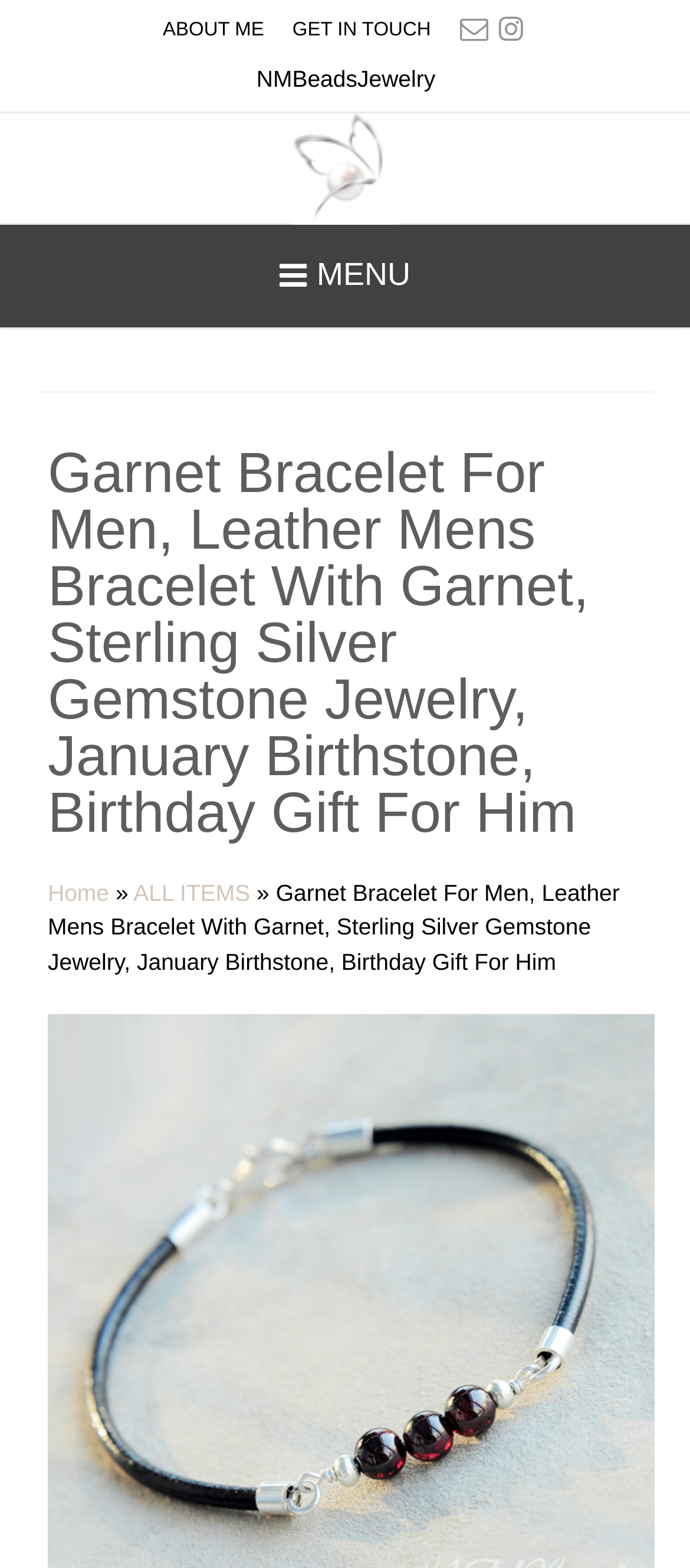From the element description: "ALL ITEMS", extract the bounding box coordinates of the UI element. The coordinates should be expressed as four float numbers between 0 and 1, in the order [left, top, right, bottom].

[0.193, 0.56, 0.363, 0.577]